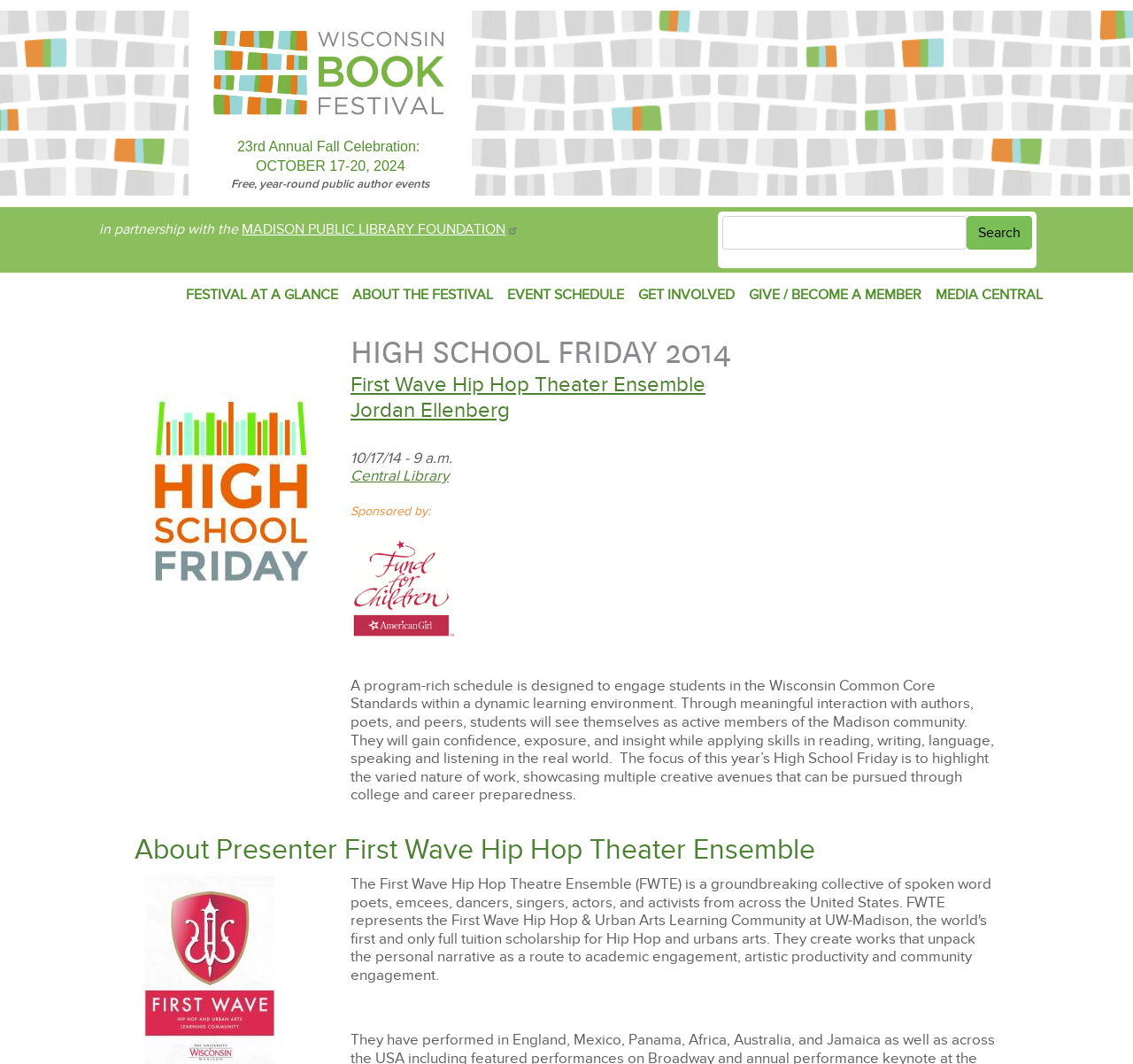Respond to the following query with just one word or a short phrase: 
What is the name of the theater ensemble performing at the event?

First Wave Hip Hop Theater Ensemble